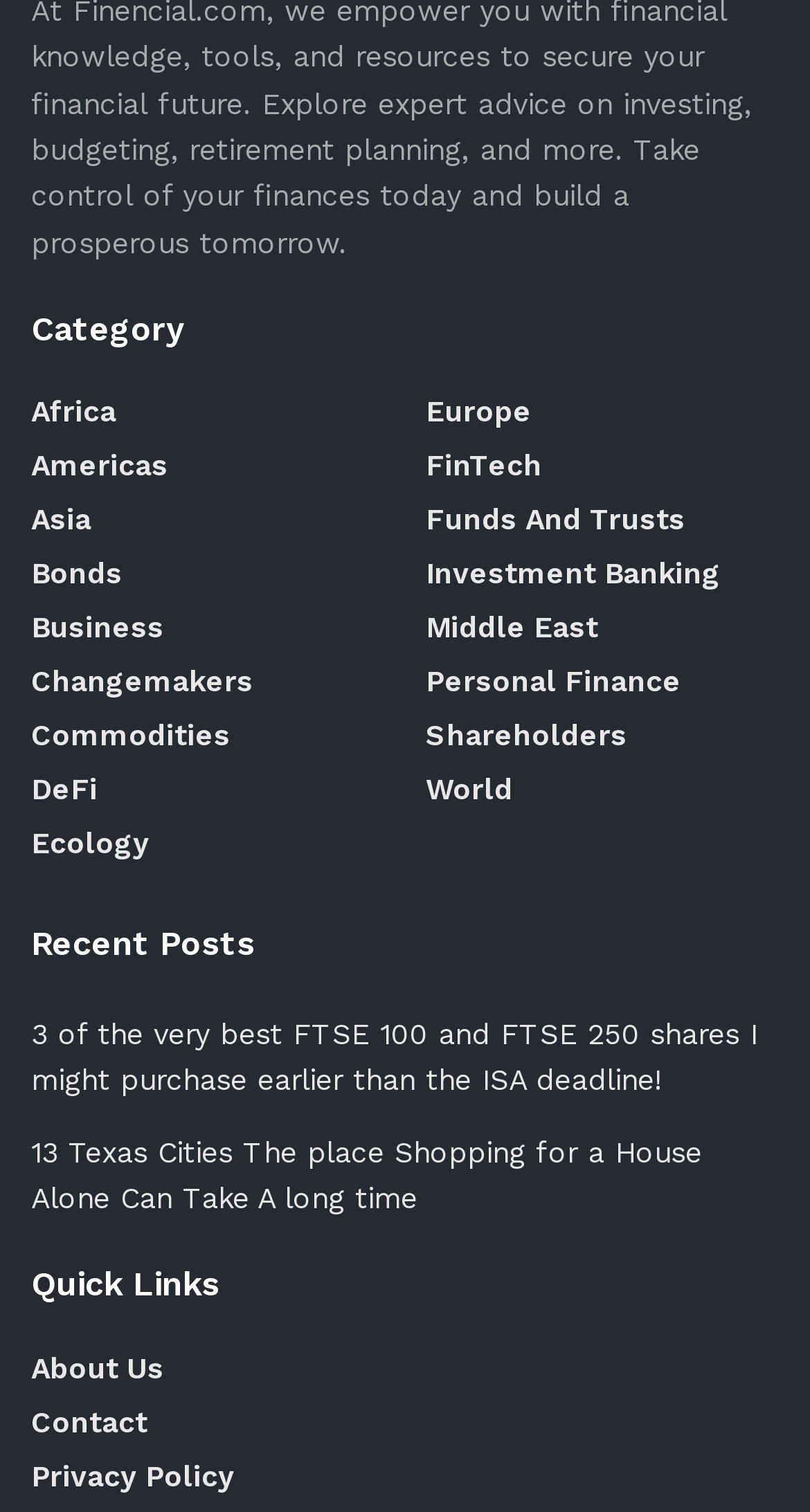Determine the coordinates of the bounding box that should be clicked to complete the instruction: "Explore the 'DeFi' section". The coordinates should be represented by four float numbers between 0 and 1: [left, top, right, bottom].

[0.038, 0.511, 0.121, 0.533]